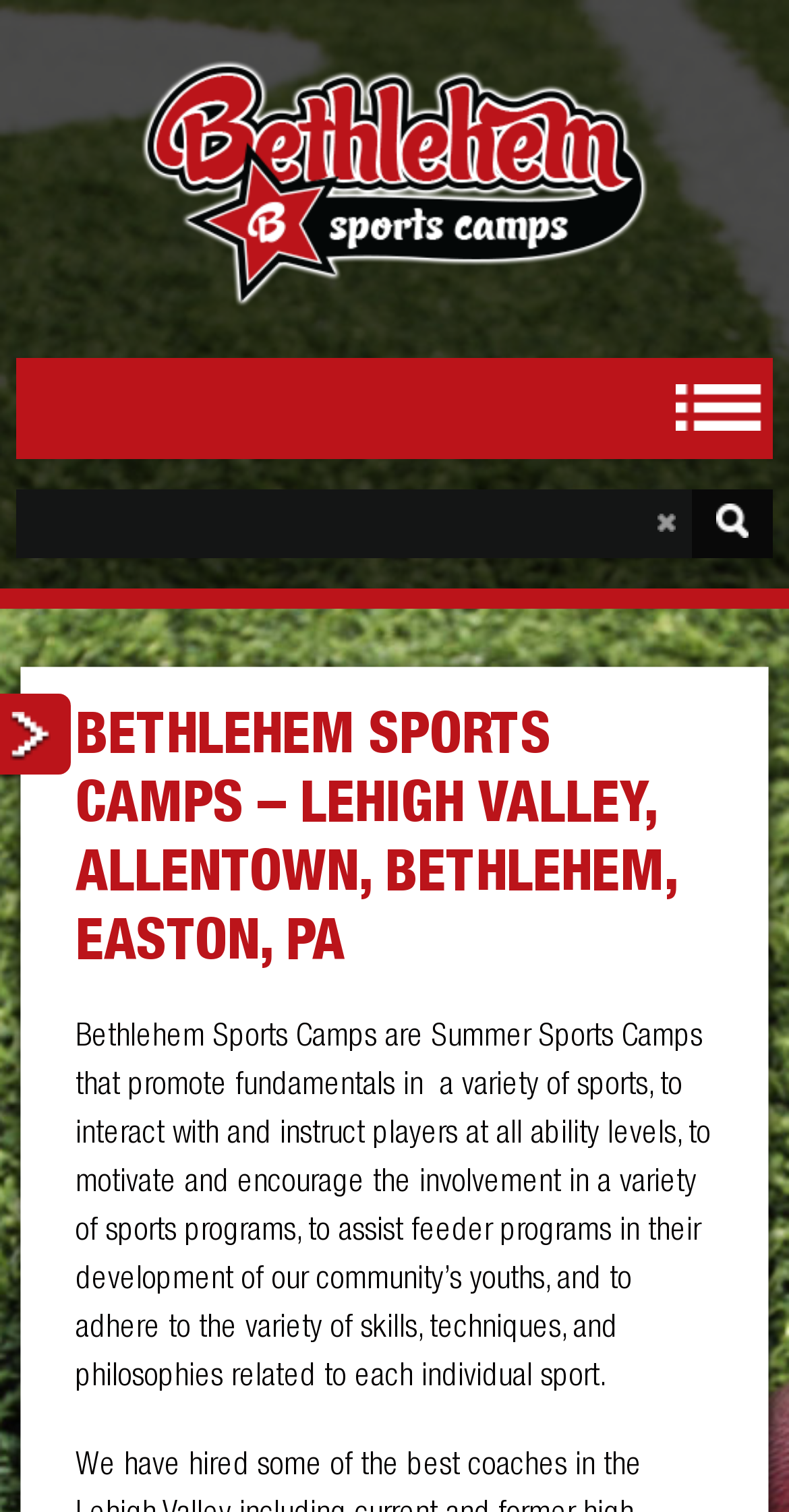Please reply to the following question using a single word or phrase: 
What is the target audience of the camps?

Players at all ability levels